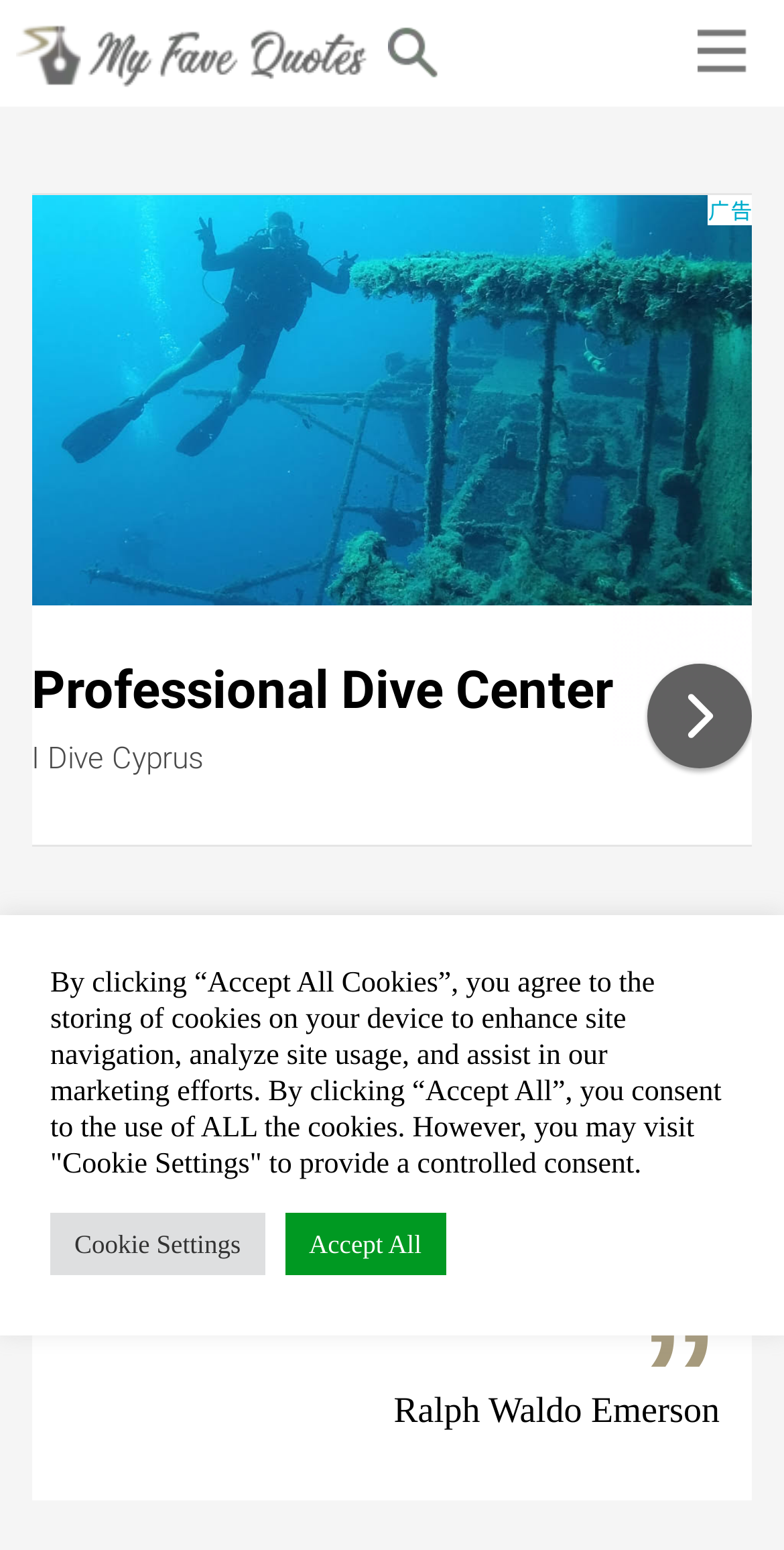How many links are at the top of the page?
Answer with a single word or phrase, using the screenshot for reference.

3